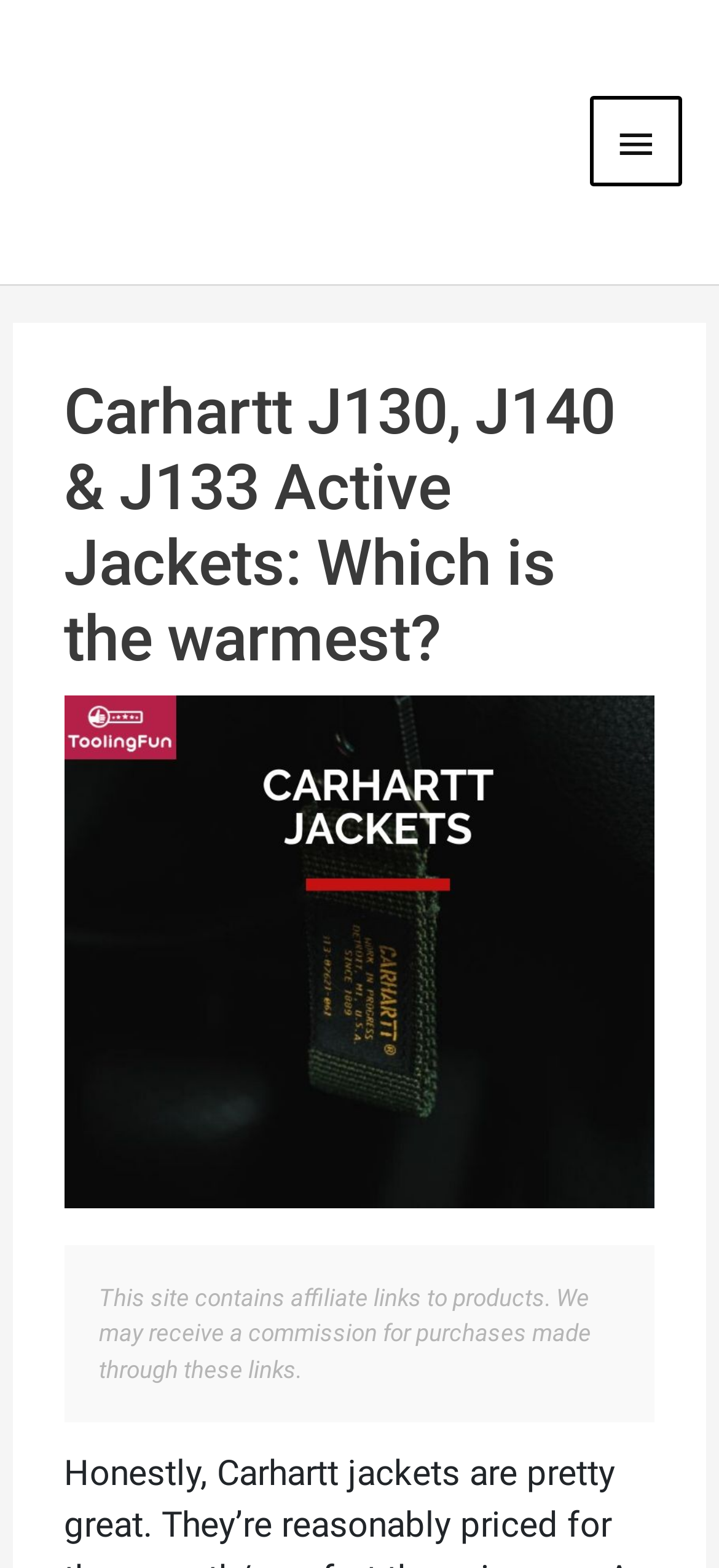Using the description "alt="cropped cropped toolingfun sf e1550677218468"", locate and provide the bounding box of the UI element.

[0.051, 0.079, 0.785, 0.098]